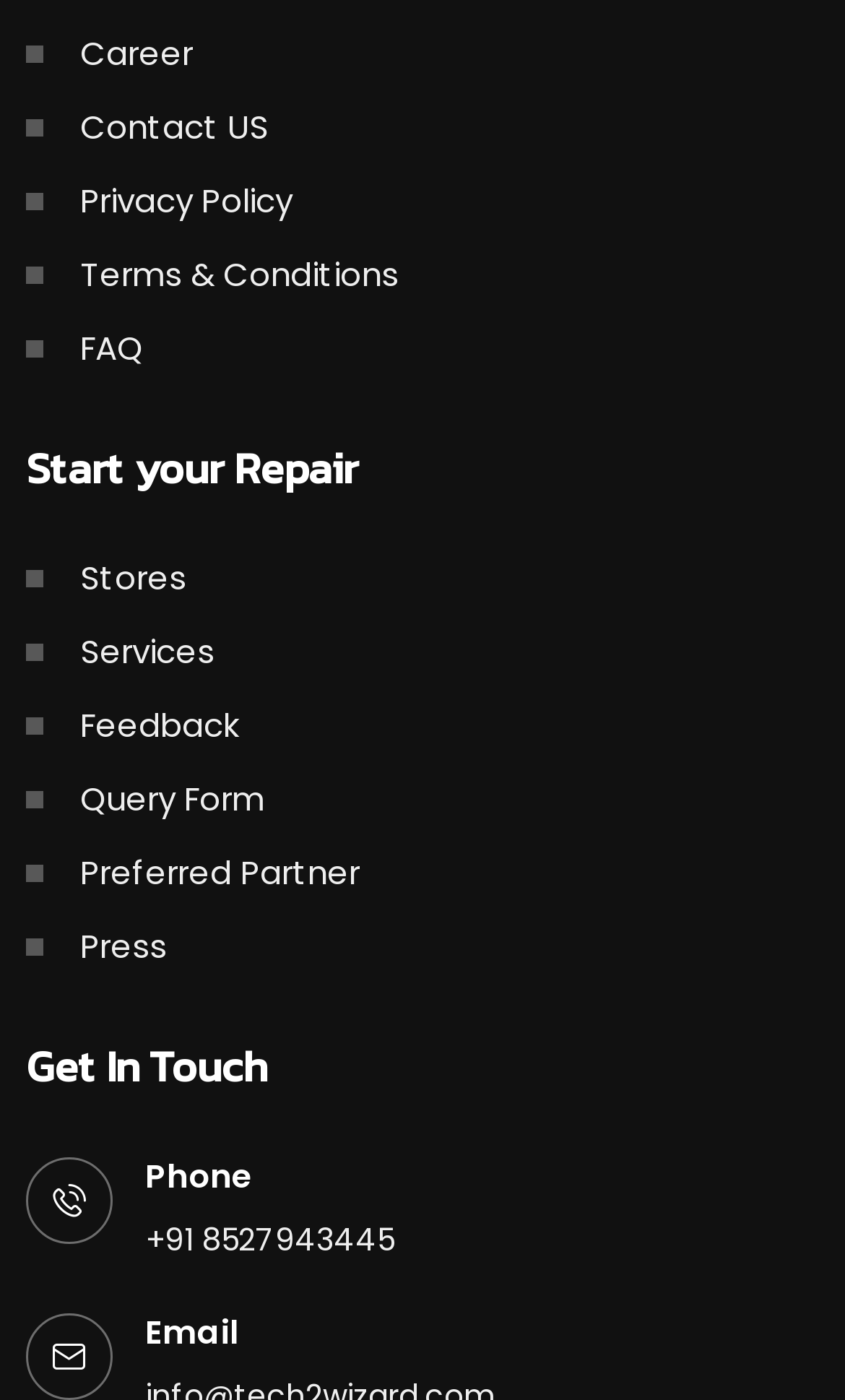What is the first link on the webpage?
Please interpret the details in the image and answer the question thoroughly.

The first link on the webpage is 'Career' which is located at the top left corner of the webpage with a bounding box of [0.031, 0.022, 0.228, 0.055].